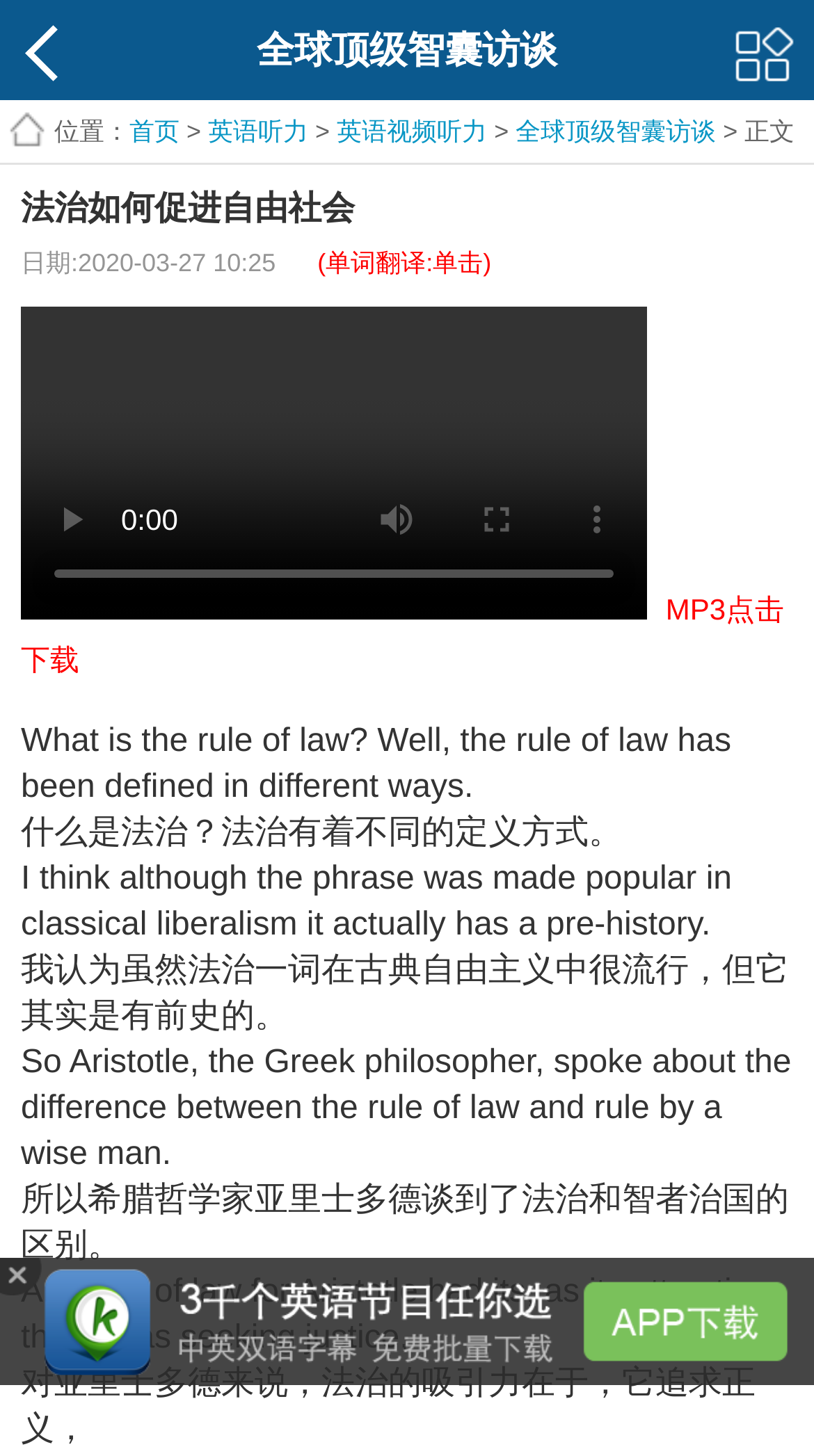Specify the bounding box coordinates of the element's area that should be clicked to execute the given instruction: "Play the video". The coordinates should be four float numbers between 0 and 1, i.e., [left, top, right, bottom].

[0.026, 0.322, 0.149, 0.391]